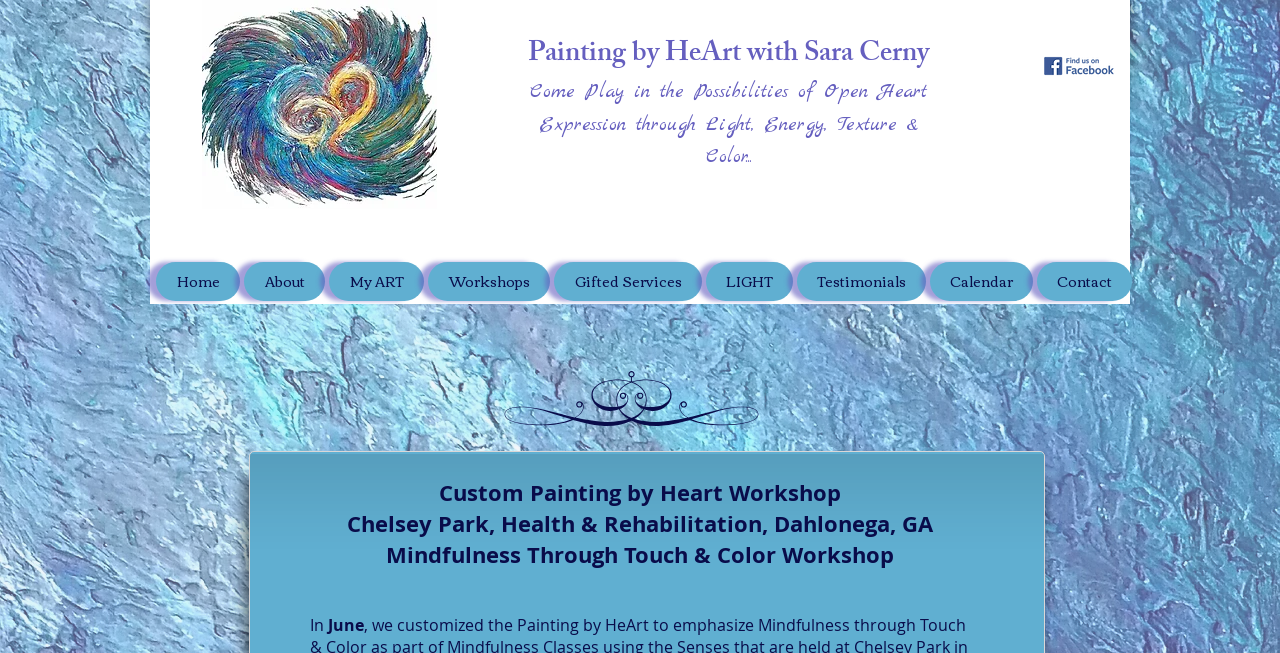Identify the bounding box coordinates necessary to click and complete the given instruction: "View painting by HeArt with Sara Cerny".

[0.402, 0.046, 0.737, 0.115]